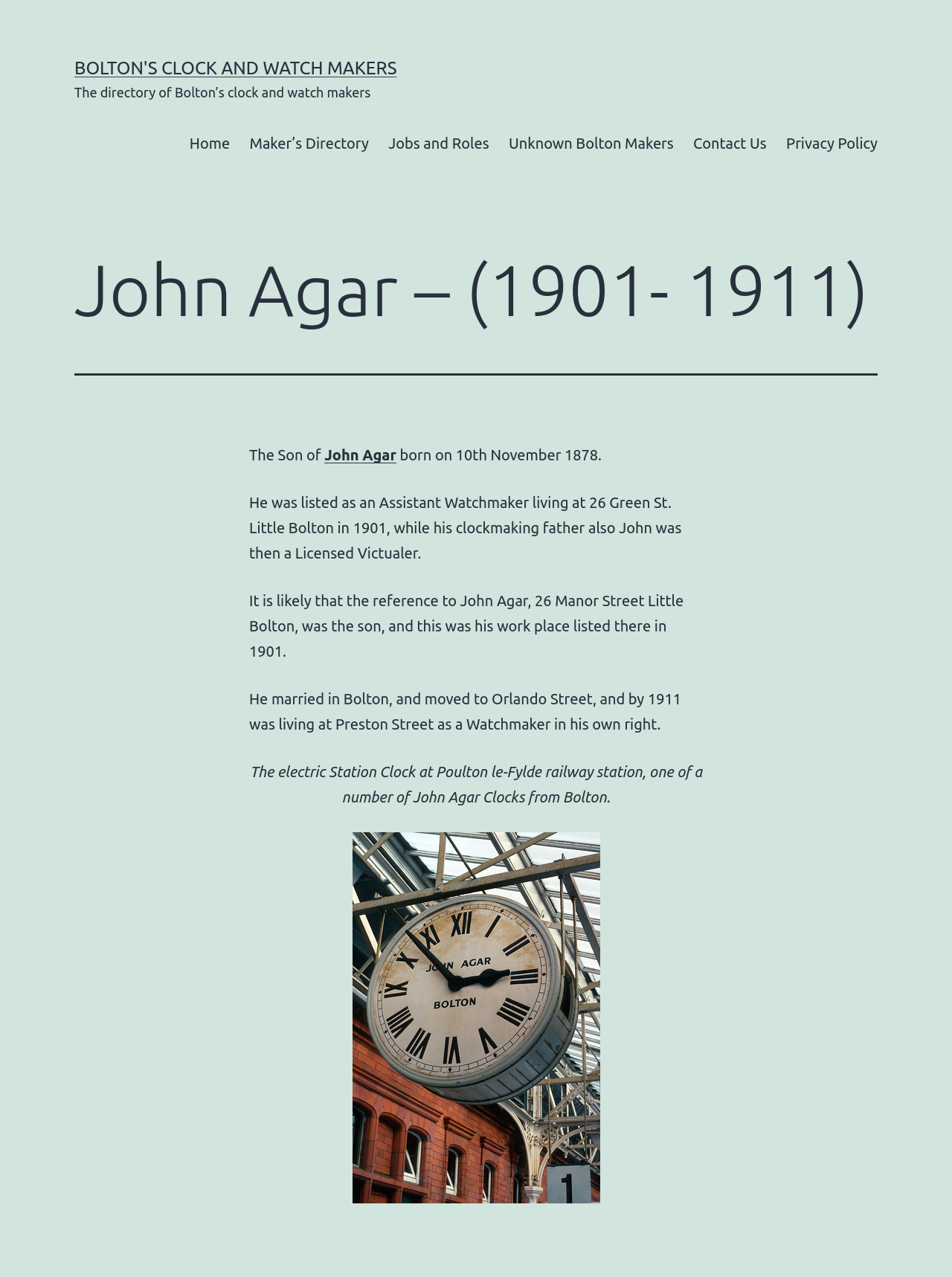Show the bounding box coordinates for the element that needs to be clicked to execute the following instruction: "Click the 'John Agar' link". Provide the coordinates in the form of four float numbers between 0 and 1, i.e., [left, top, right, bottom].

[0.341, 0.35, 0.416, 0.363]